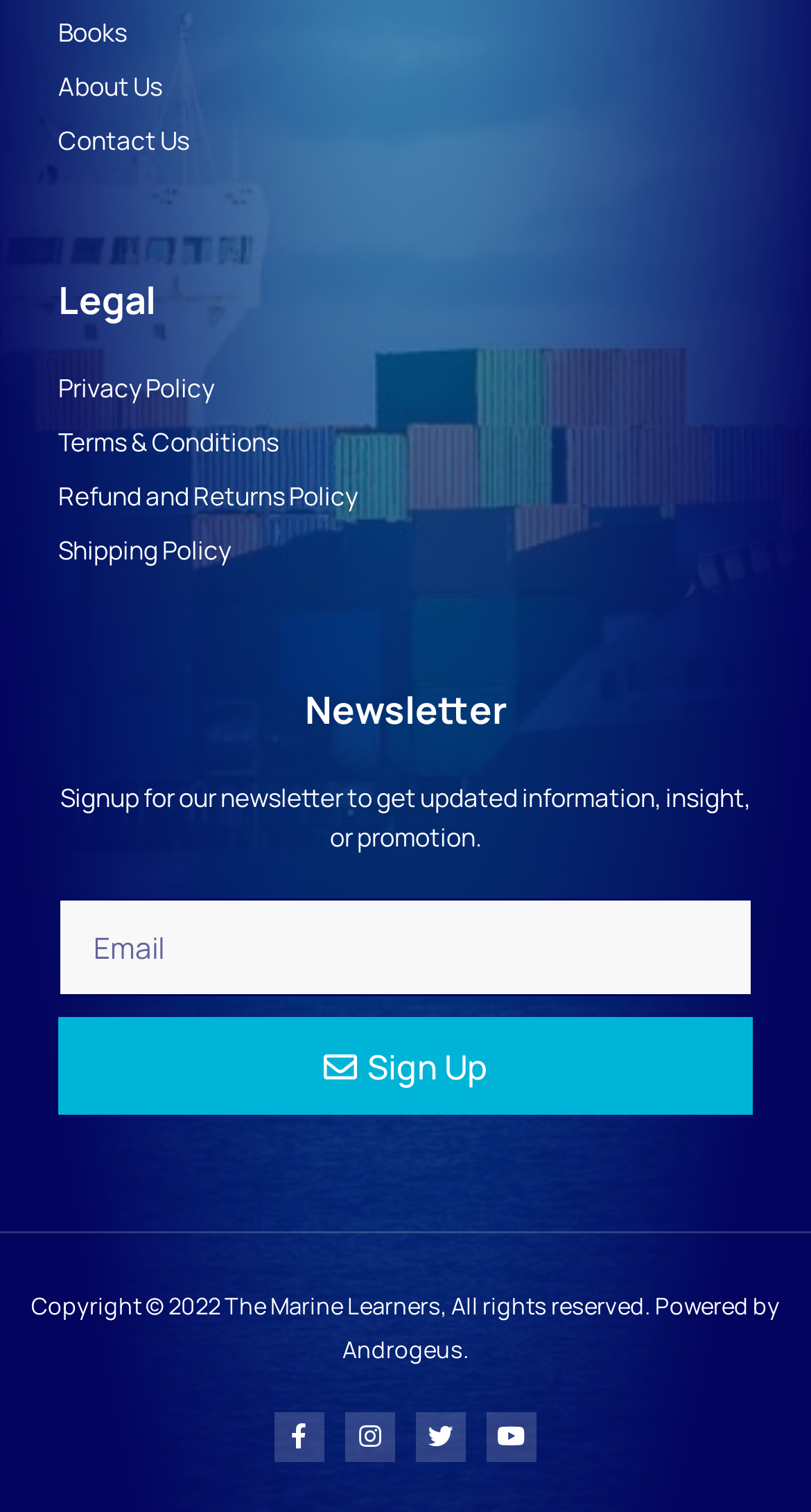Please respond in a single word or phrase: 
What is the year of the copyright?

2022